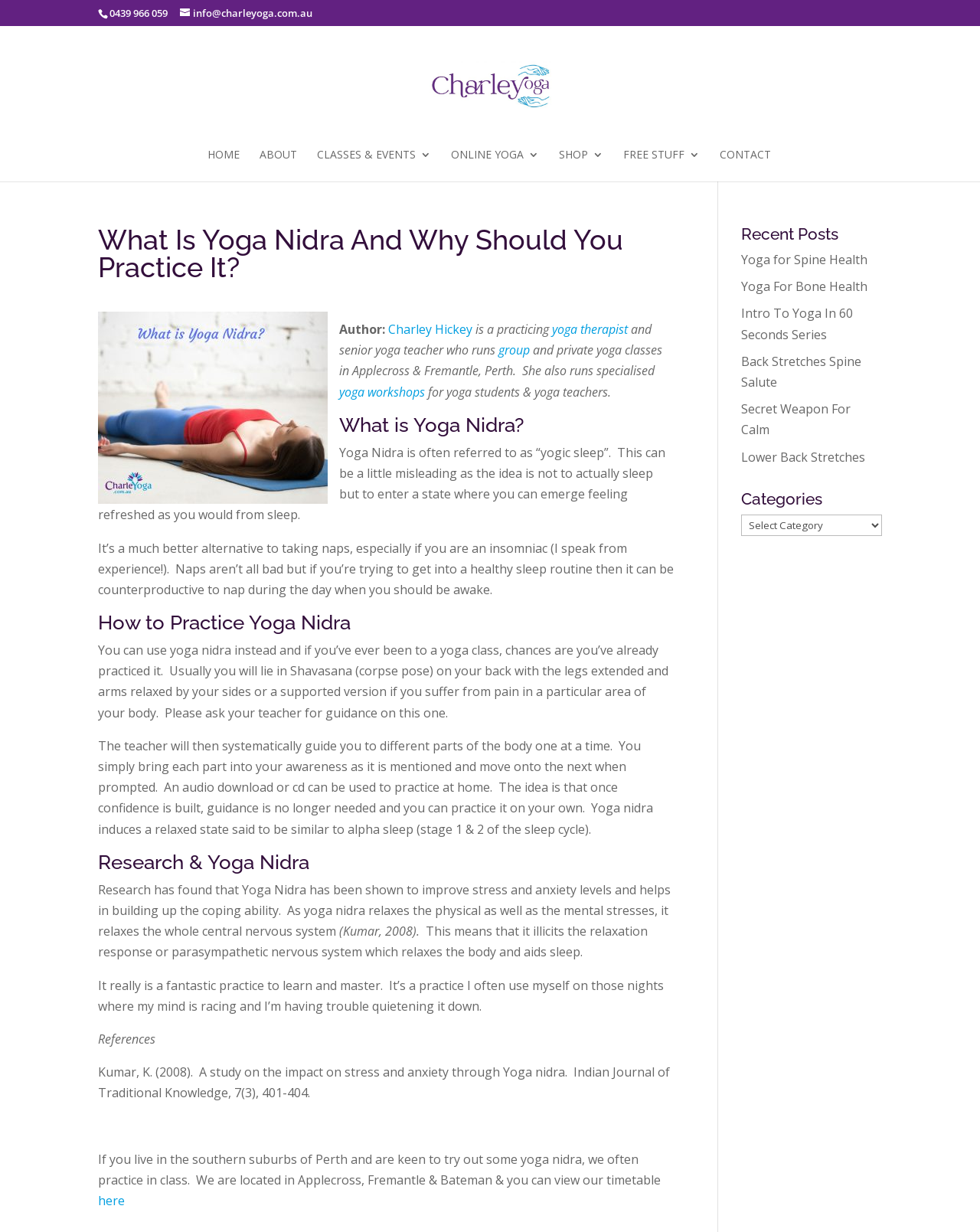Please determine the bounding box coordinates of the element to click on in order to accomplish the following task: "Check the timetable". Ensure the coordinates are four float numbers ranging from 0 to 1, i.e., [left, top, right, bottom].

[0.1, 0.968, 0.127, 0.981]